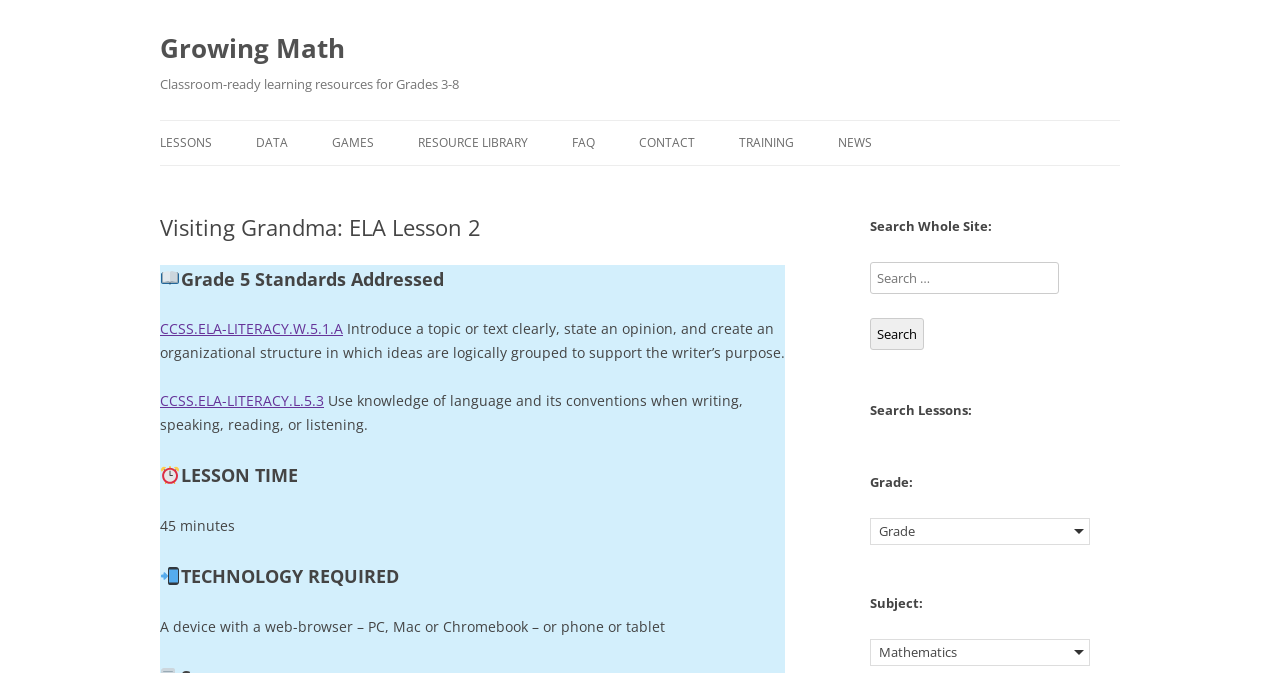Using the details in the image, give a detailed response to the question below:
What technology is required for this lesson?

The question asks for the technology required for the lesson, which can be found in the section 'TECHNOLOGY REQUIRED' where it states 'A device with a web-browser – PC, Mac or Chromebook – or phone or tablet'.